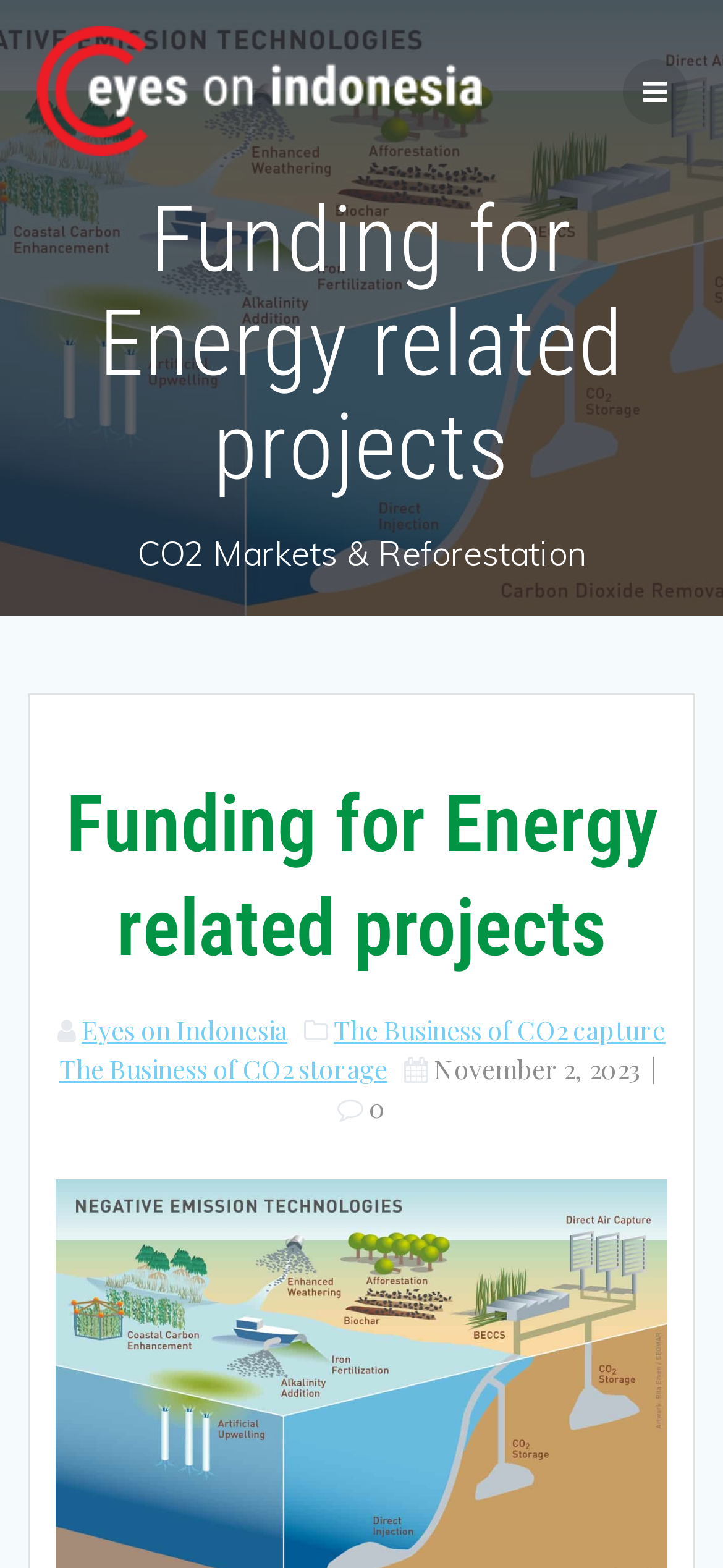Please reply to the following question using a single word or phrase: 
What is the name of the reforestation project mentioned on the webpage?

Eyes on Indonesia Reforestation